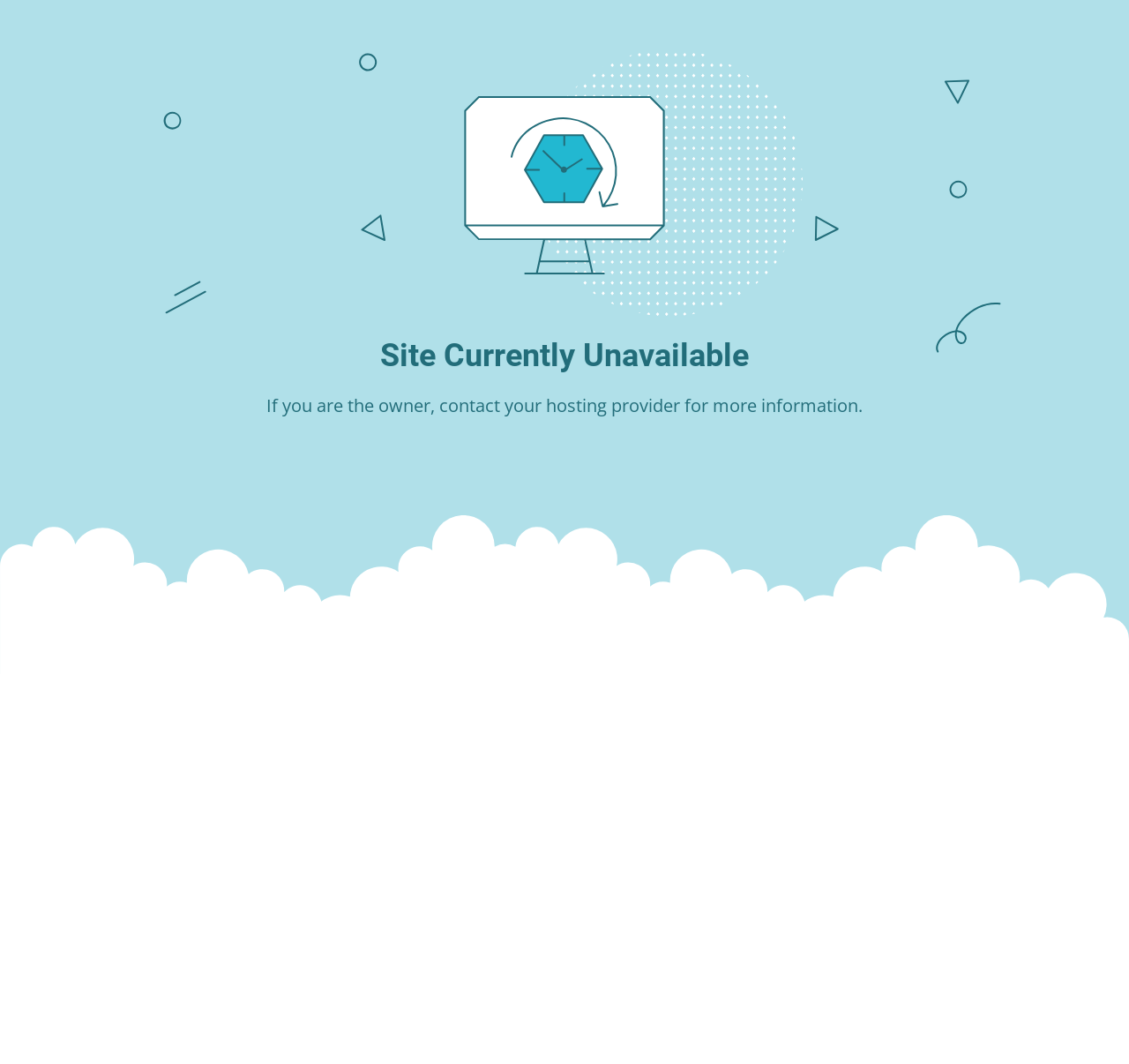Please find the top heading of the webpage and generate its text.

Site Currently Unavailable